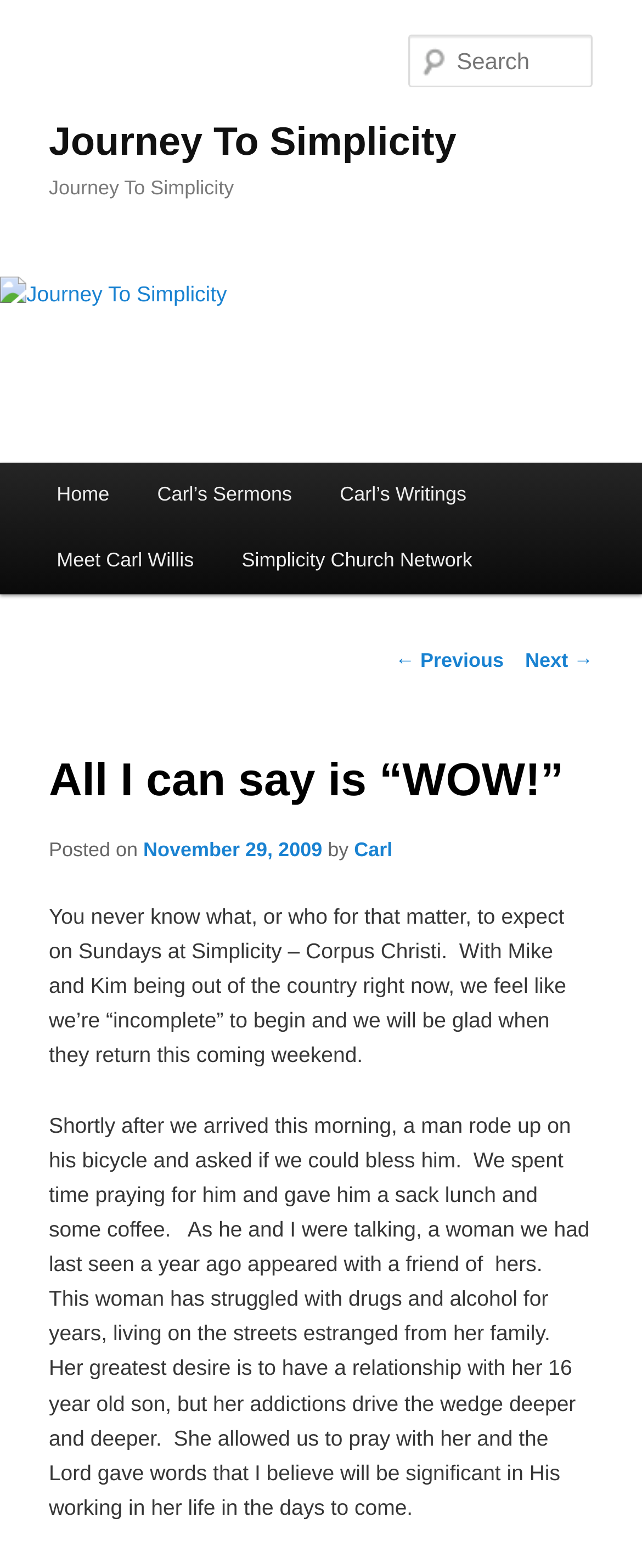What did the man on the bicycle receive?
Please answer using one word or phrase, based on the screenshot.

Sack lunch and coffee